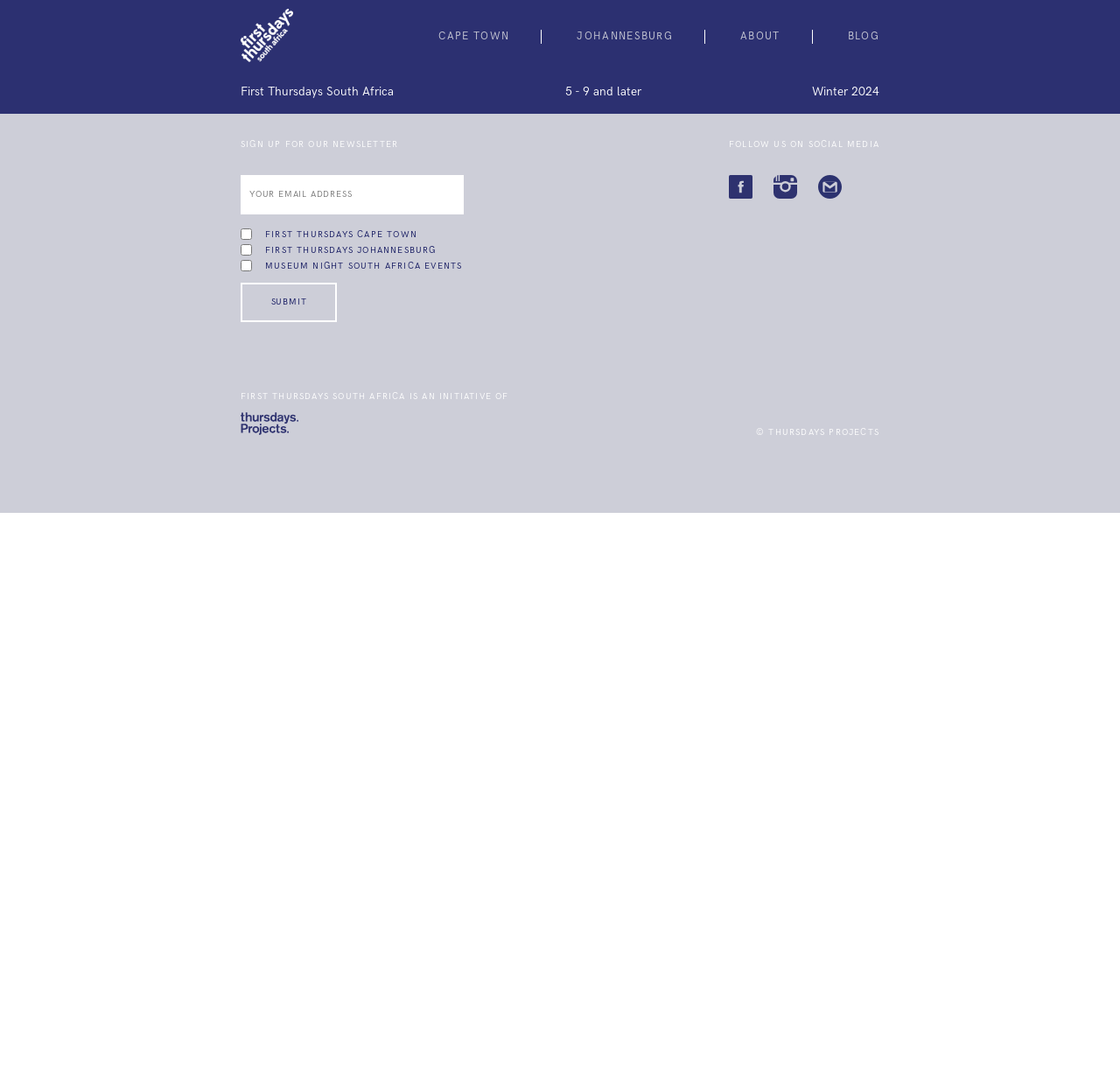How many social media links are available?
Refer to the image and provide a detailed answer to the question.

The number of social media links can be determined by counting the link elements with empty OCR text and similar bounding box coordinates, which are located below the 'FOLLOW US ON SOCIAL MEDIA' heading. There are three such links, indicating that there are three social media platforms available.